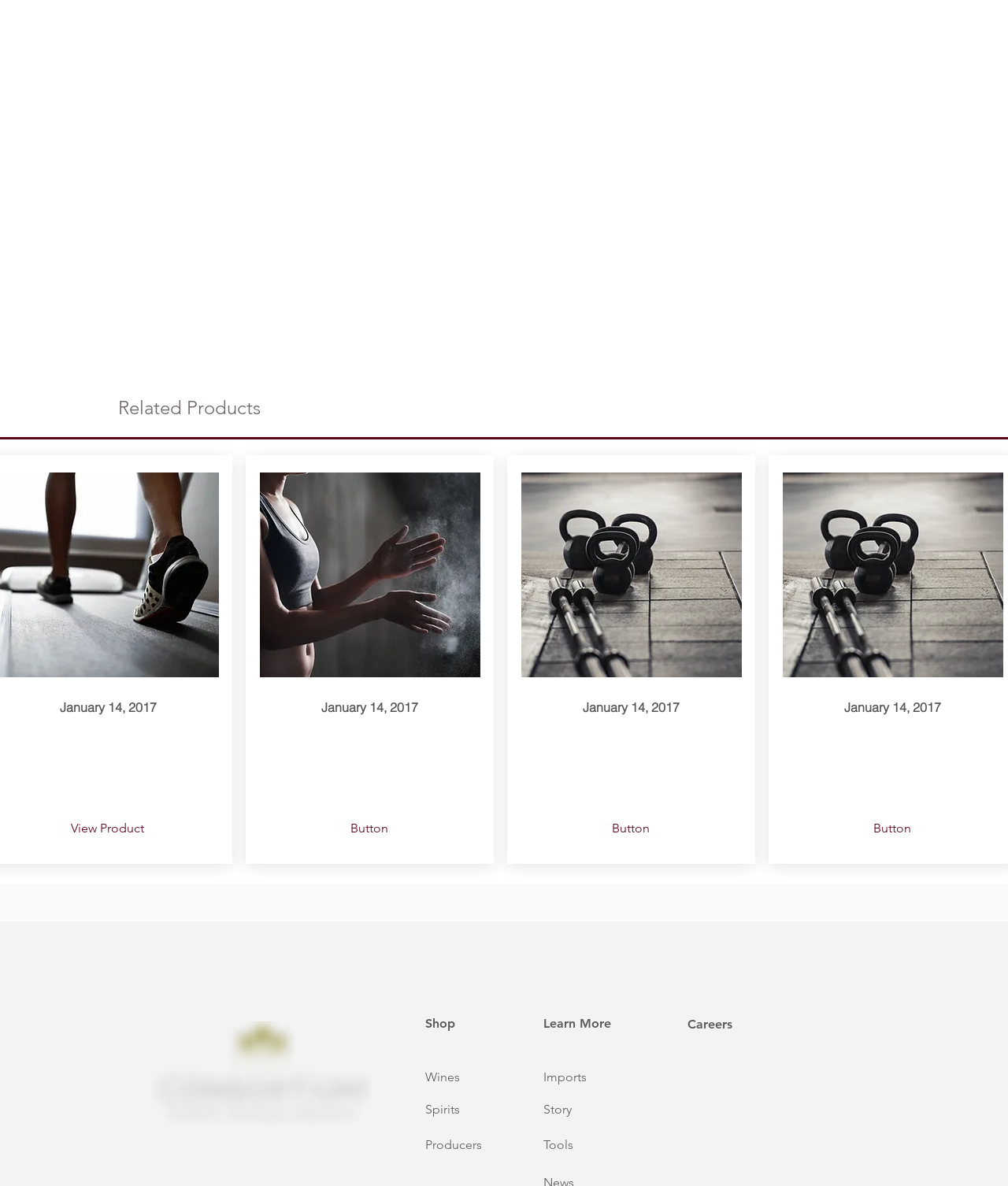How many buttons are there on the page?
Look at the image and respond with a single word or a short phrase.

7